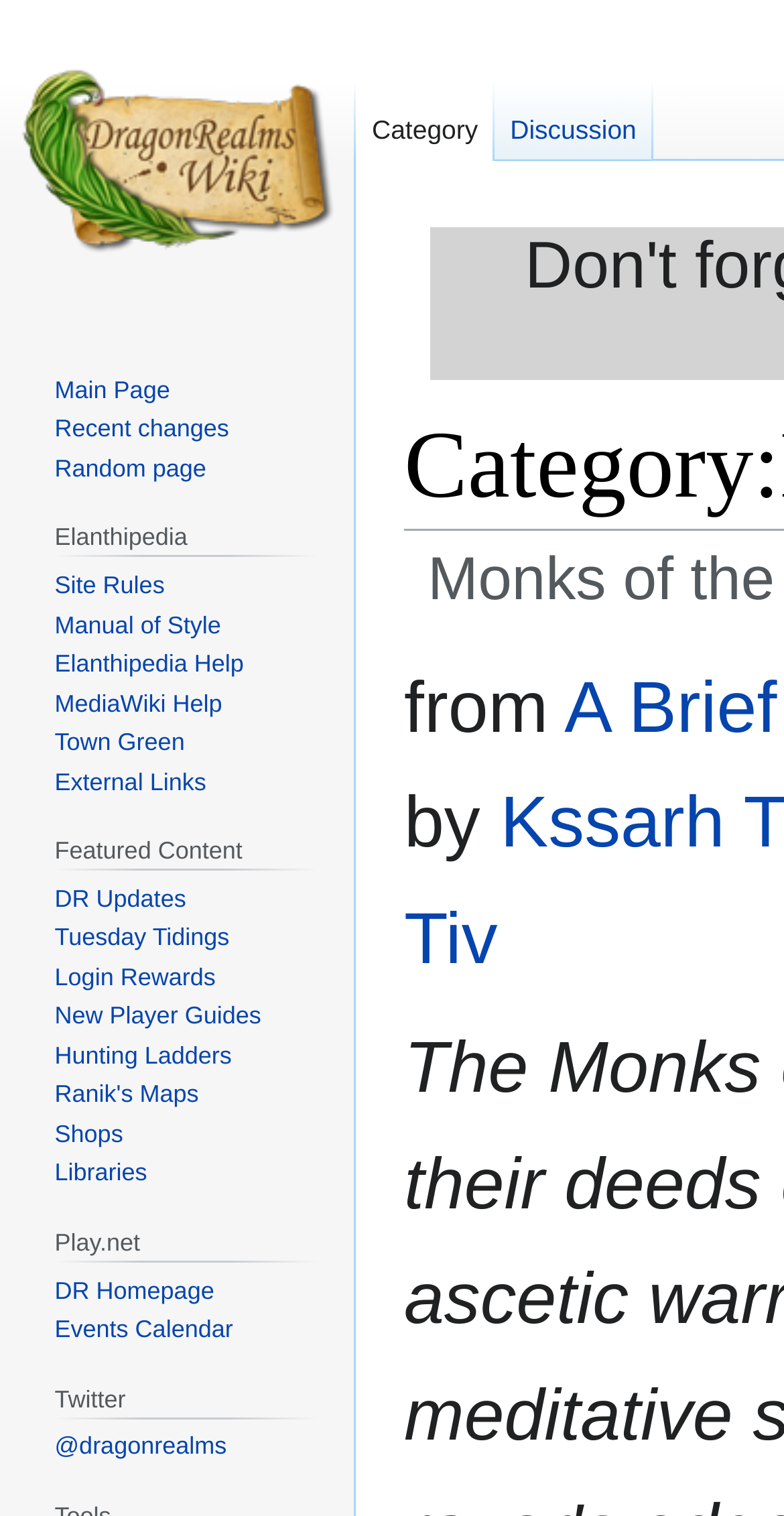Please find and report the primary heading text from the webpage.

Category:Monks of the Crystal Hand